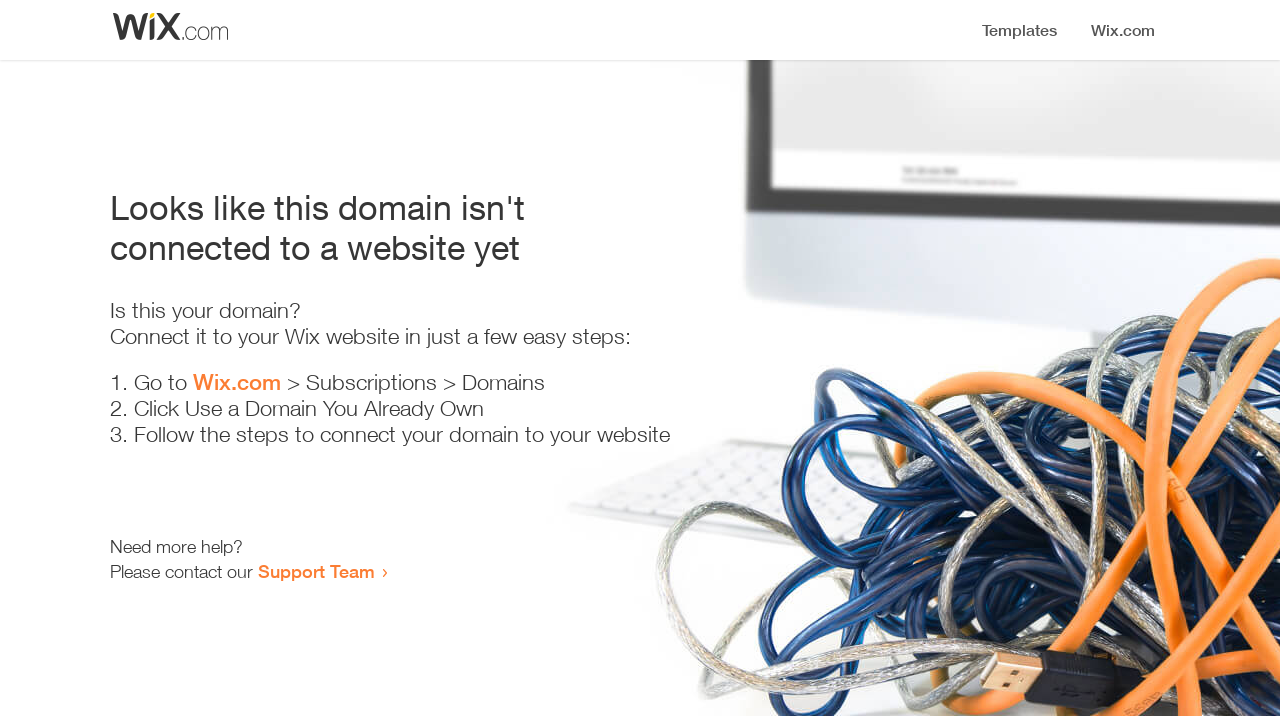Identify the bounding box coordinates for the UI element described as: "Wix.com".

[0.151, 0.515, 0.22, 0.552]